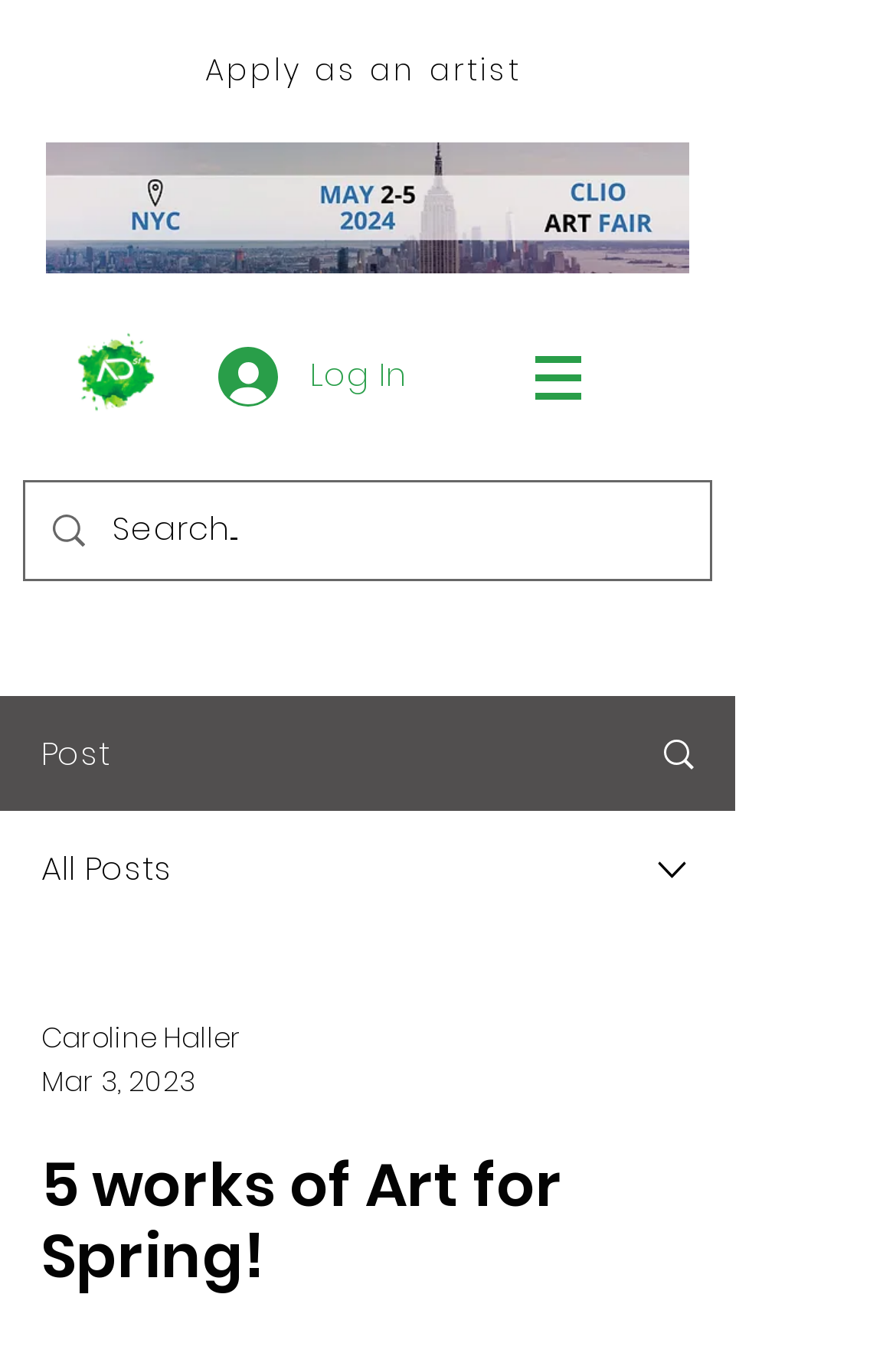Locate the primary headline on the webpage and provide its text.

5 works of Art for Spring!